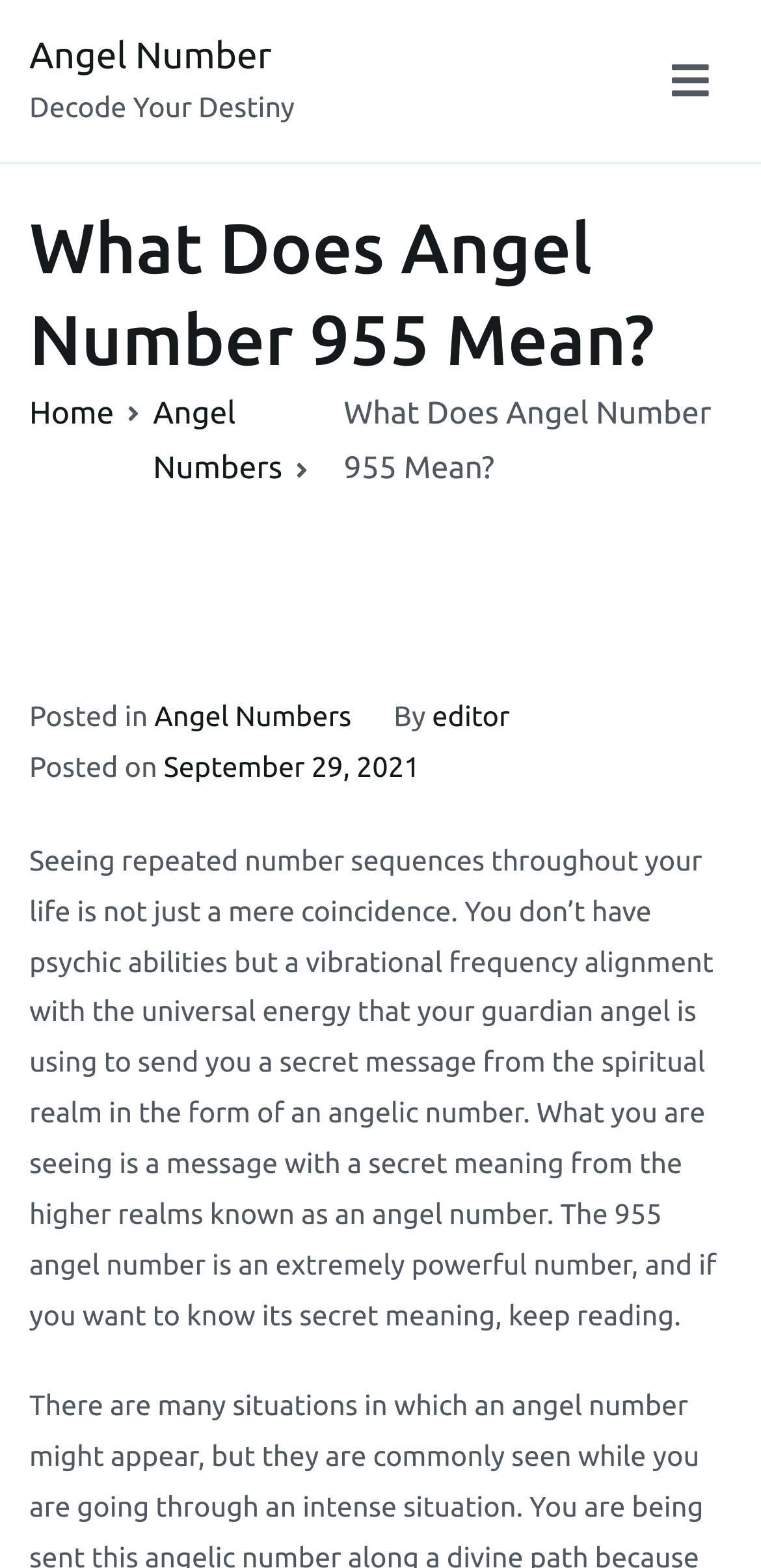What is the purpose of seeing repeated number sequences?
Ensure your answer is thorough and detailed.

According to the webpage, seeing repeated number sequences is not a coincidence, but rather a vibrational frequency alignment with the universal energy that the guardian angel is using to send a secret message from the spiritual realm in the form of an angelic number.